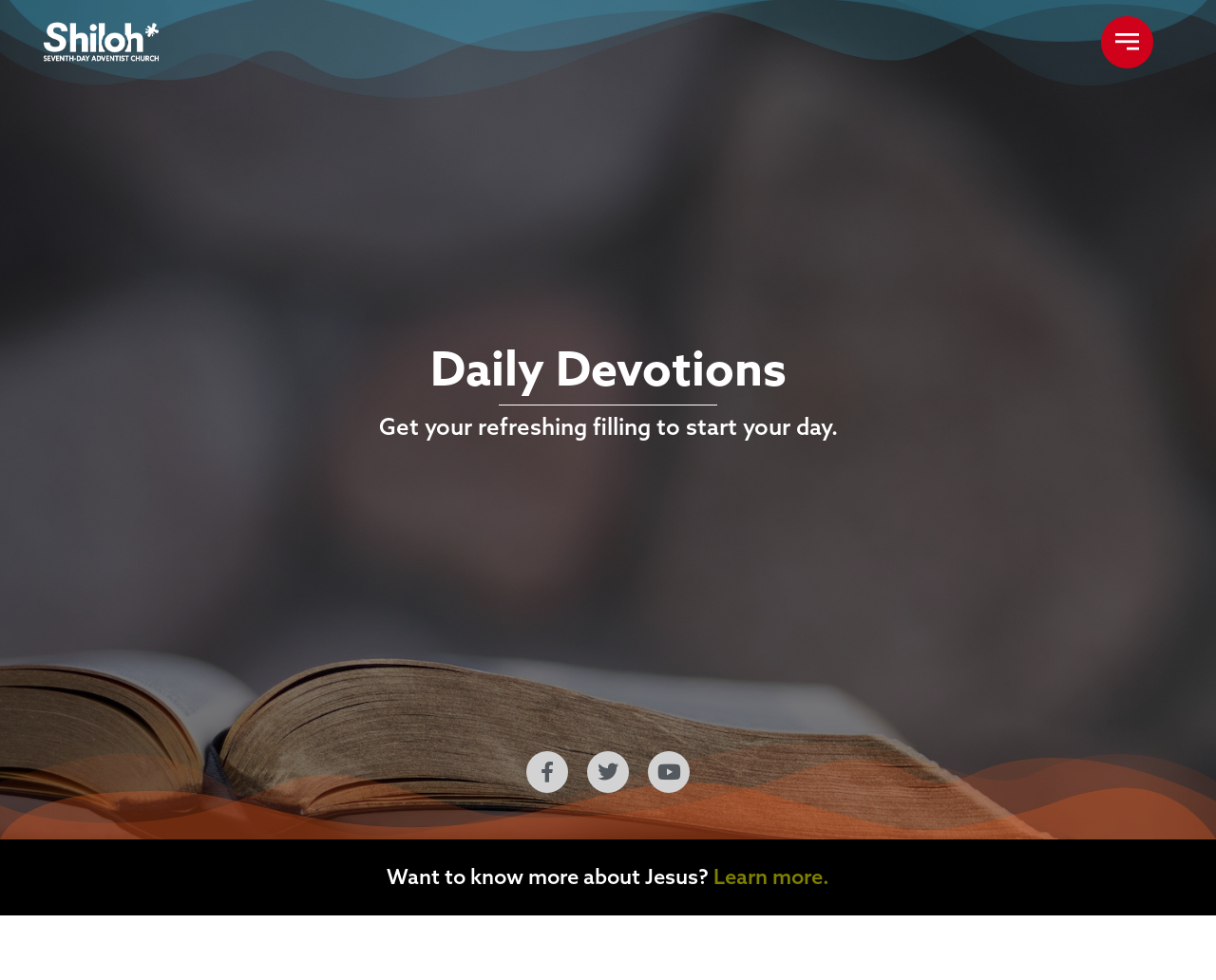Please locate the UI element described by "Facebook-f" and provide its bounding box coordinates.

[0.433, 0.767, 0.467, 0.809]